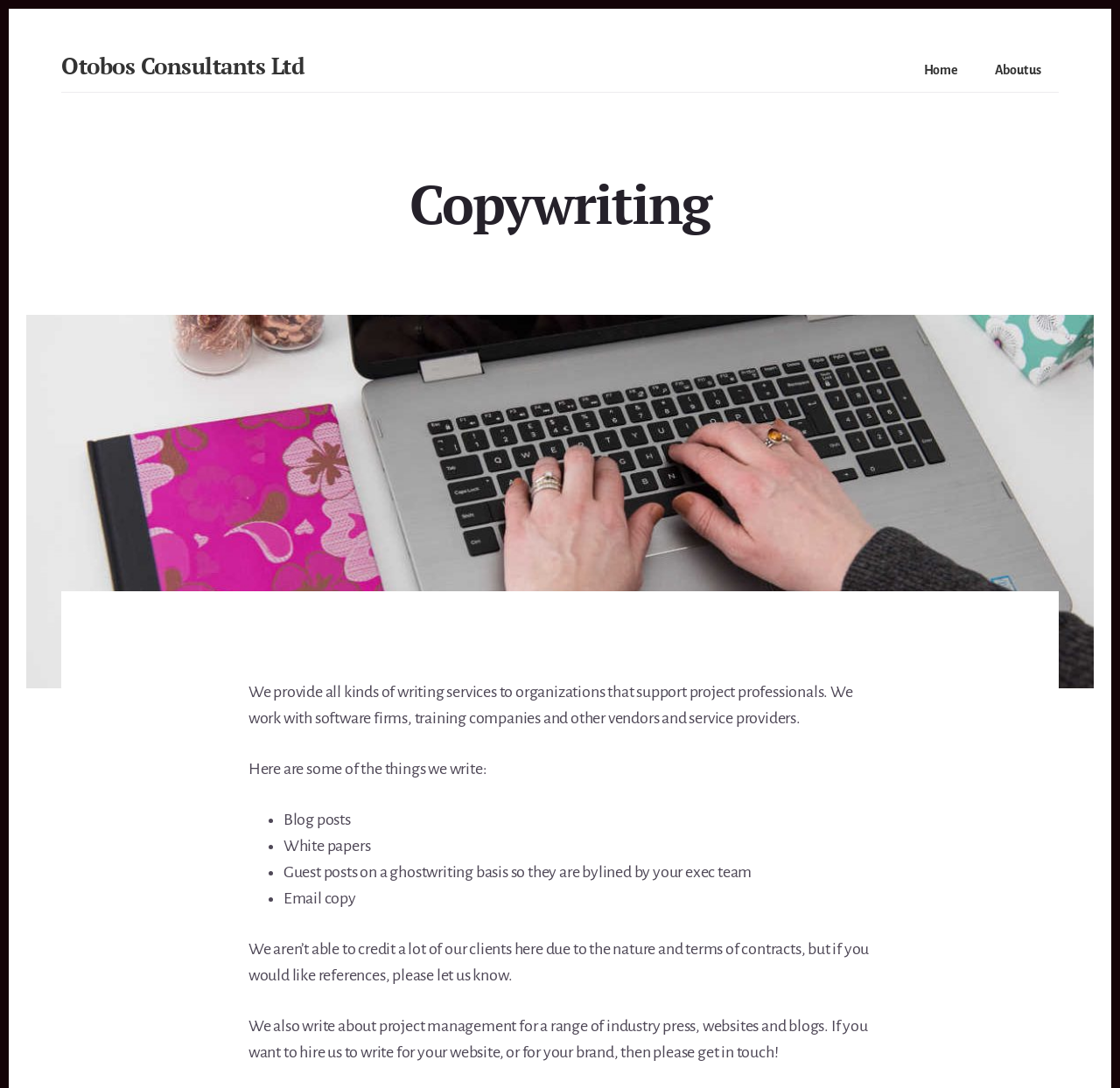Generate a thorough caption that explains the contents of the webpage.

The webpage is about copywriting services provided by Otobos Consultants Ltd. At the top left corner, there are two links, "Skip to content" and "Skip to footer", followed by a link to the company's name, "Otobos Consultants Ltd". Below the company name, there is a brief description of the services, "Education in offices and schools". 

On the top right side, there is a main navigation menu with two links, "Home" and "About us". 

The main content of the webpage is divided into two sections. On the left side, there is a large image of Elizabeth Harrin typing, which takes up most of the vertical space. On the right side of the image, there is a heading "Copywriting" and a brief introduction to the services provided, including writing for organizations that support project professionals. 

Below the introduction, there is a list of specific writing services offered, including blog posts, white papers, guest posts, and email copy. Each item in the list is marked with a bullet point. 

At the bottom of the image, there are two paragraphs of text. The first paragraph explains that the company cannot credit many of its clients due to contract terms, but references are available upon request. The second paragraph mentions that the company also writes about project management for various industry press, websites, and blogs, and invites interested parties to get in touch.